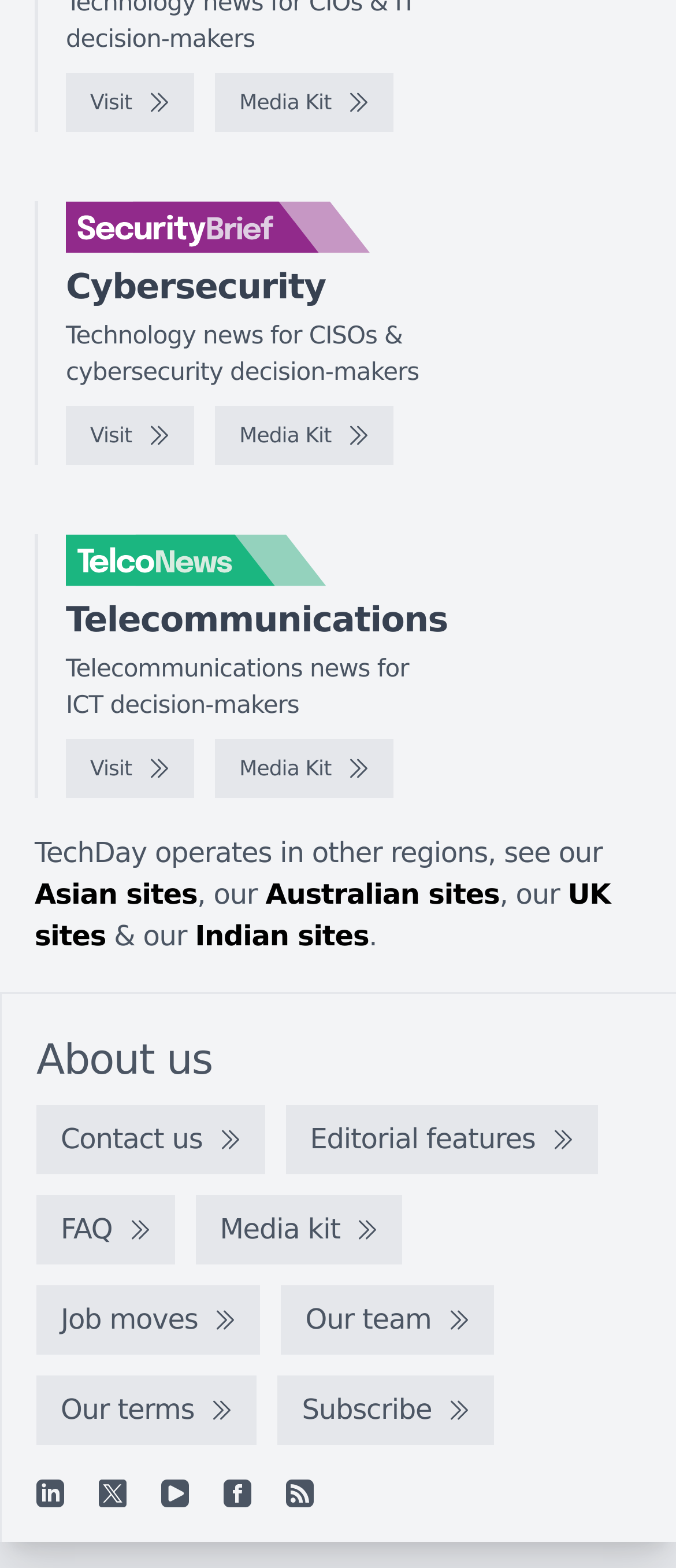What is the topic of the news for CISOs?
Based on the image, give a one-word or short phrase answer.

Cybersecurity